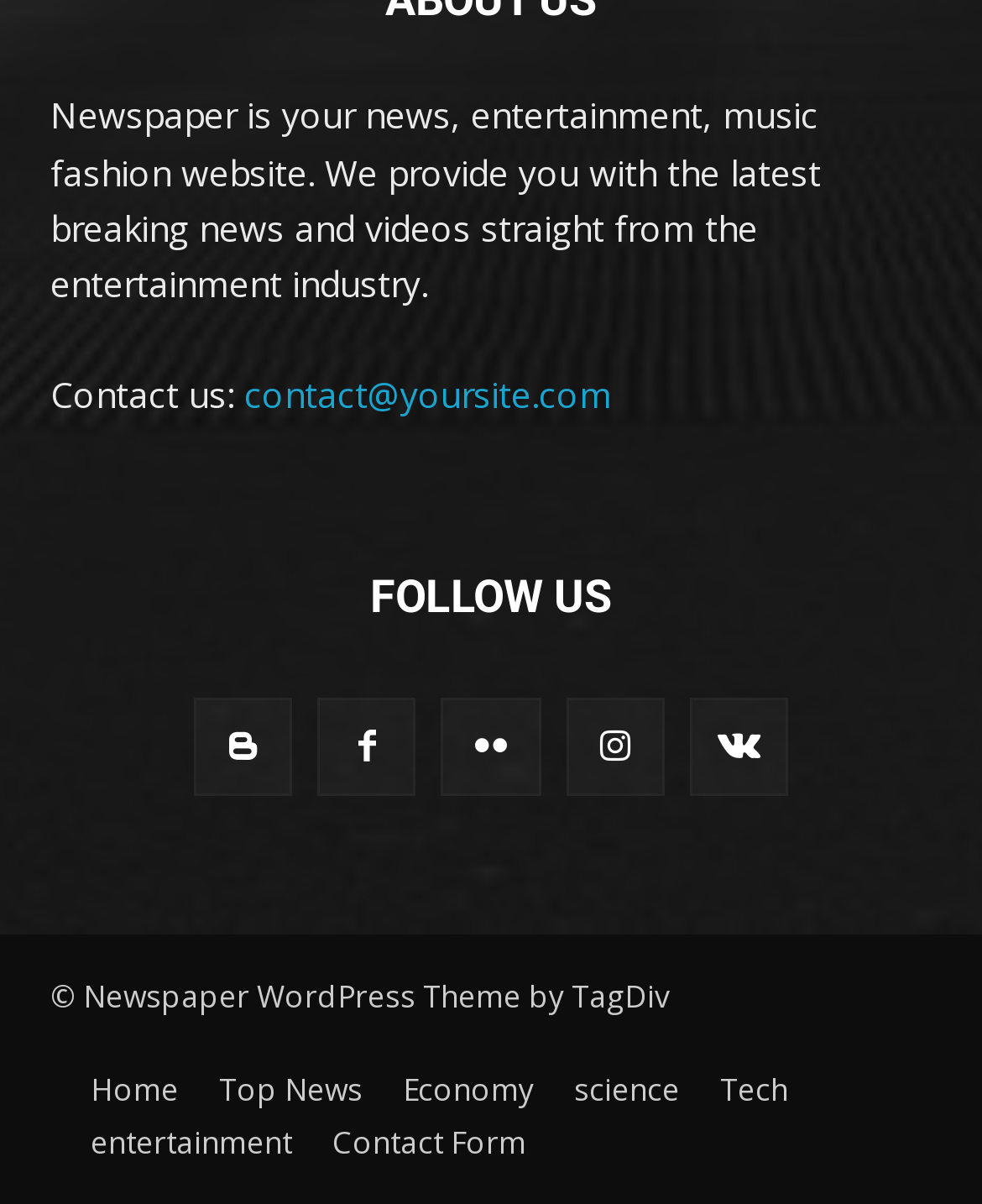Locate the bounding box coordinates of the clickable region necessary to complete the following instruction: "Contact us through email". Provide the coordinates in the format of four float numbers between 0 and 1, i.e., [left, top, right, bottom].

[0.249, 0.307, 0.623, 0.347]